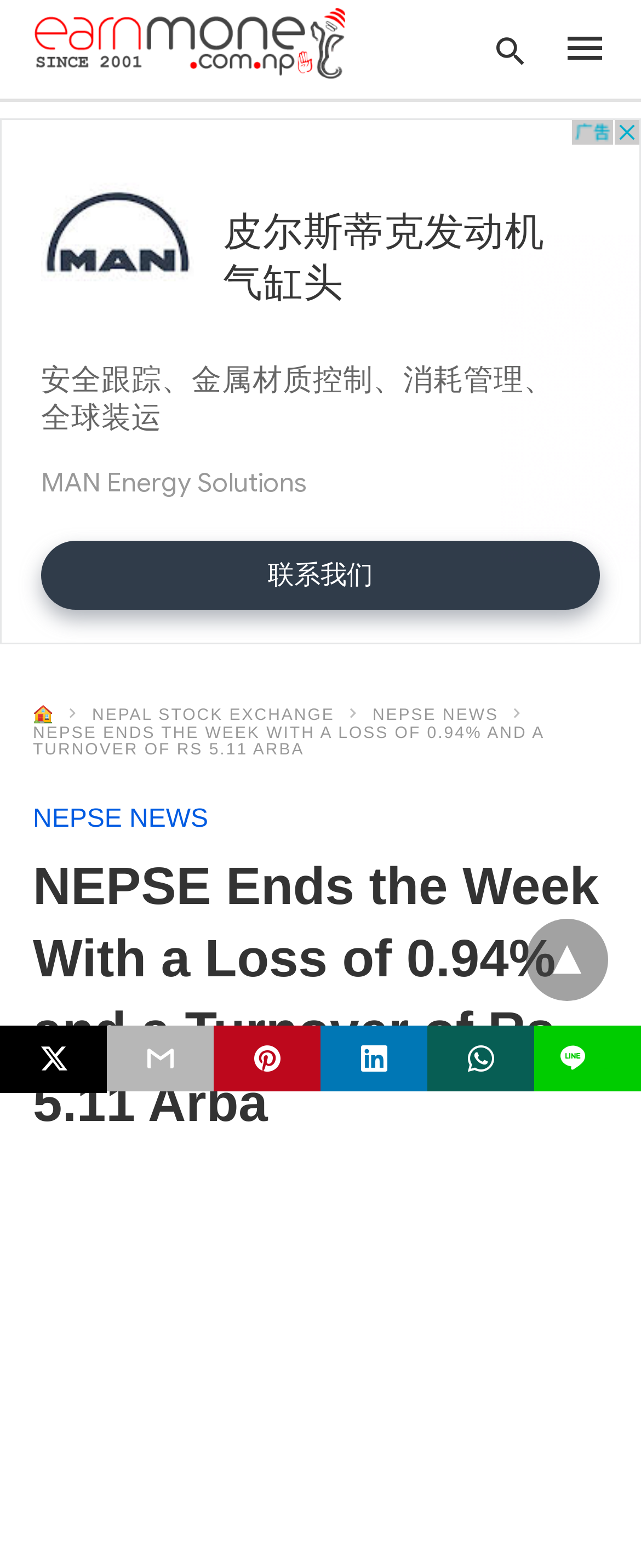Can you specify the bounding box coordinates for the region that should be clicked to fulfill this instruction: "go to Earn Money Nepal".

[0.051, 0.005, 0.538, 0.053]